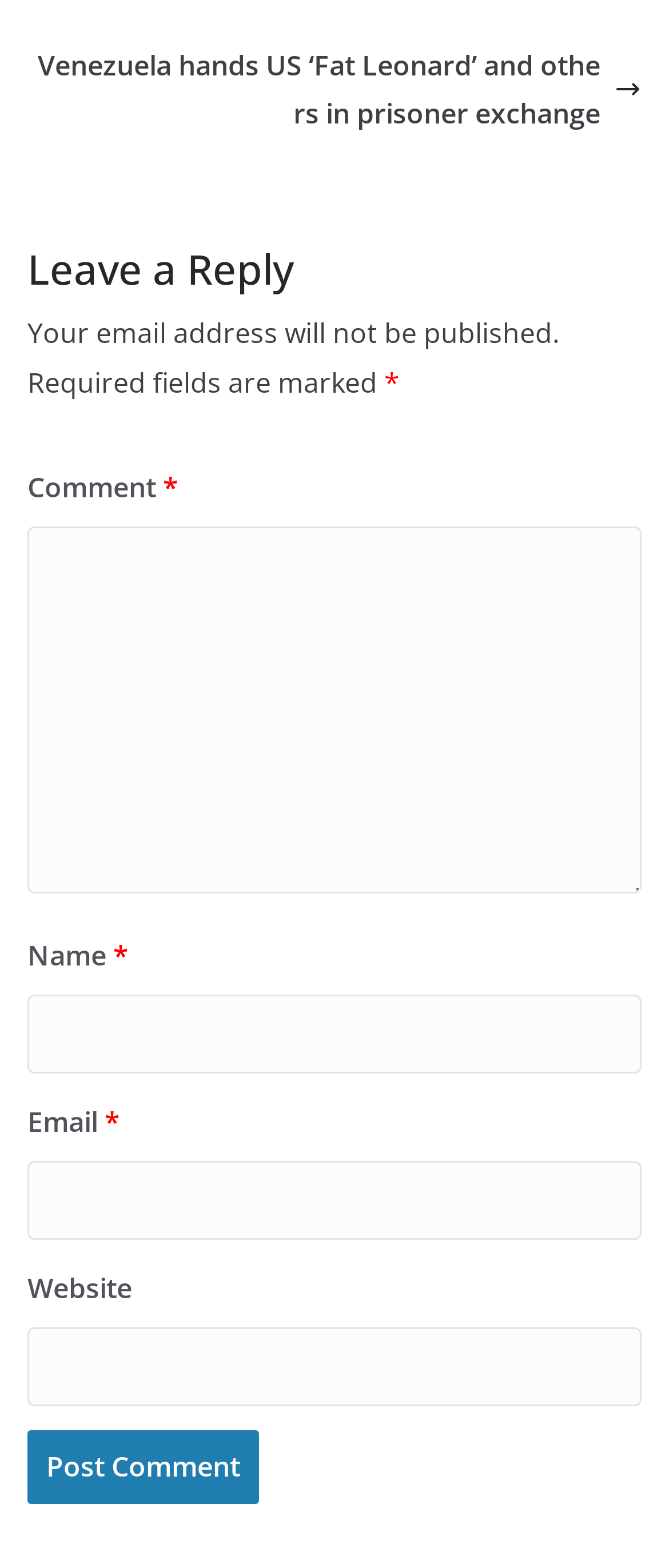How many text fields are there to post a comment?
Provide a concise answer using a single word or phrase based on the image.

4